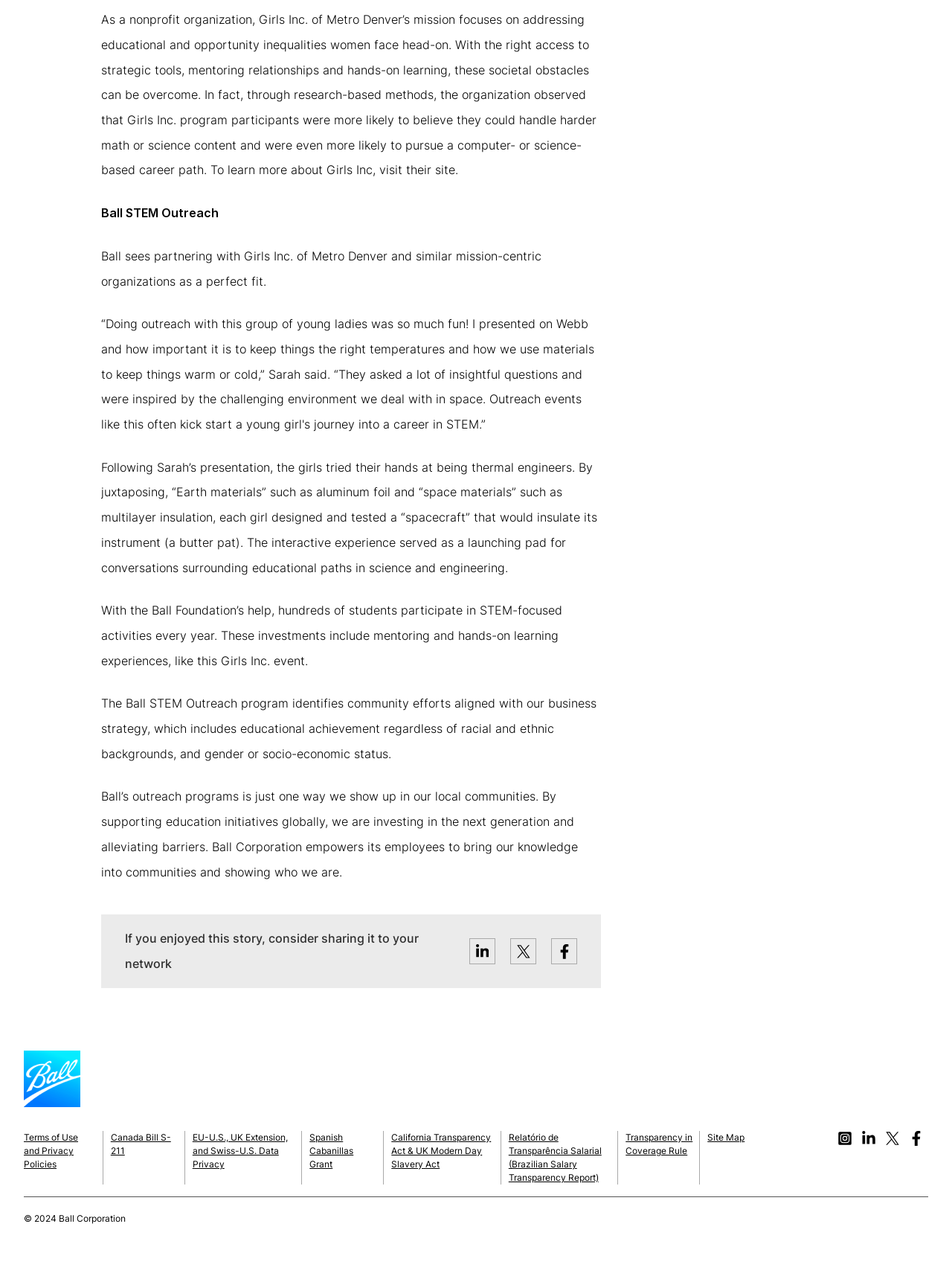Provide a single word or phrase to answer the given question: 
What is the year of the copyright statement at the bottom of the webpage?

2024